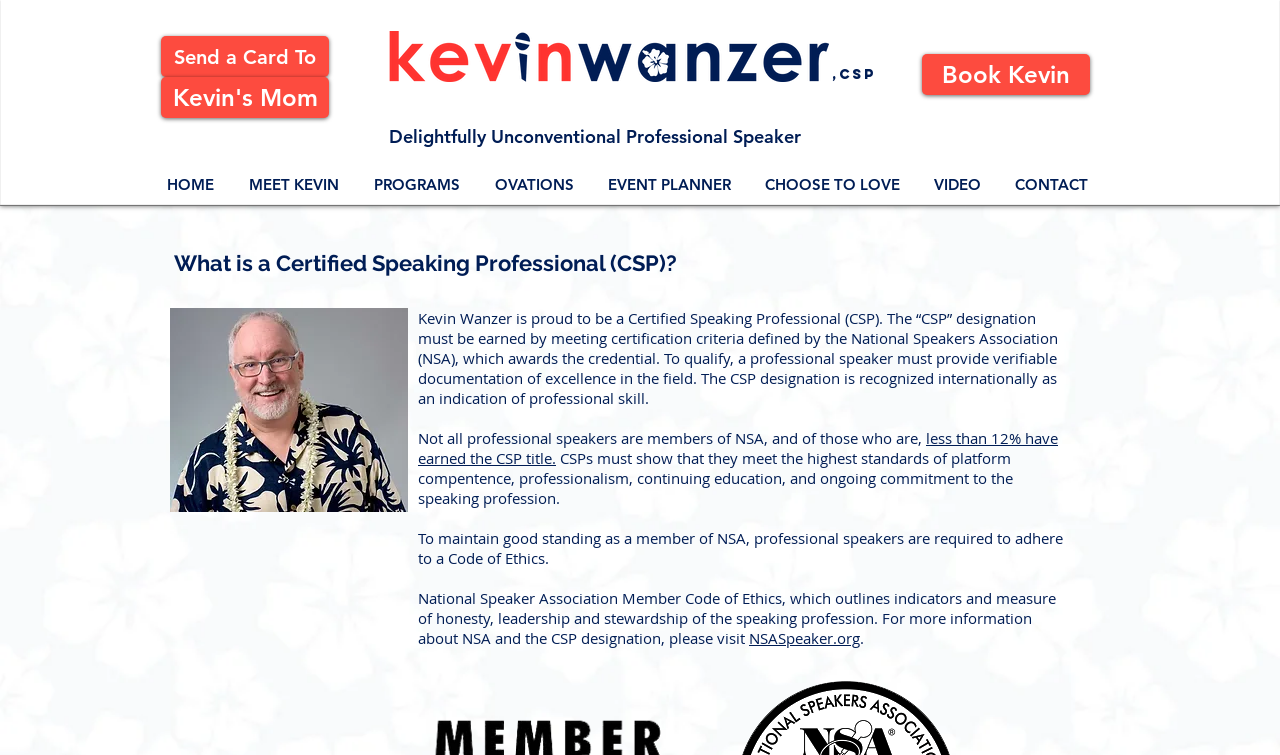Using the given element description, provide the bounding box coordinates (top-left x, top-left y, bottom-right x, bottom-right y) for the corresponding UI element in the screenshot: OVATIONS

[0.373, 0.233, 0.461, 0.257]